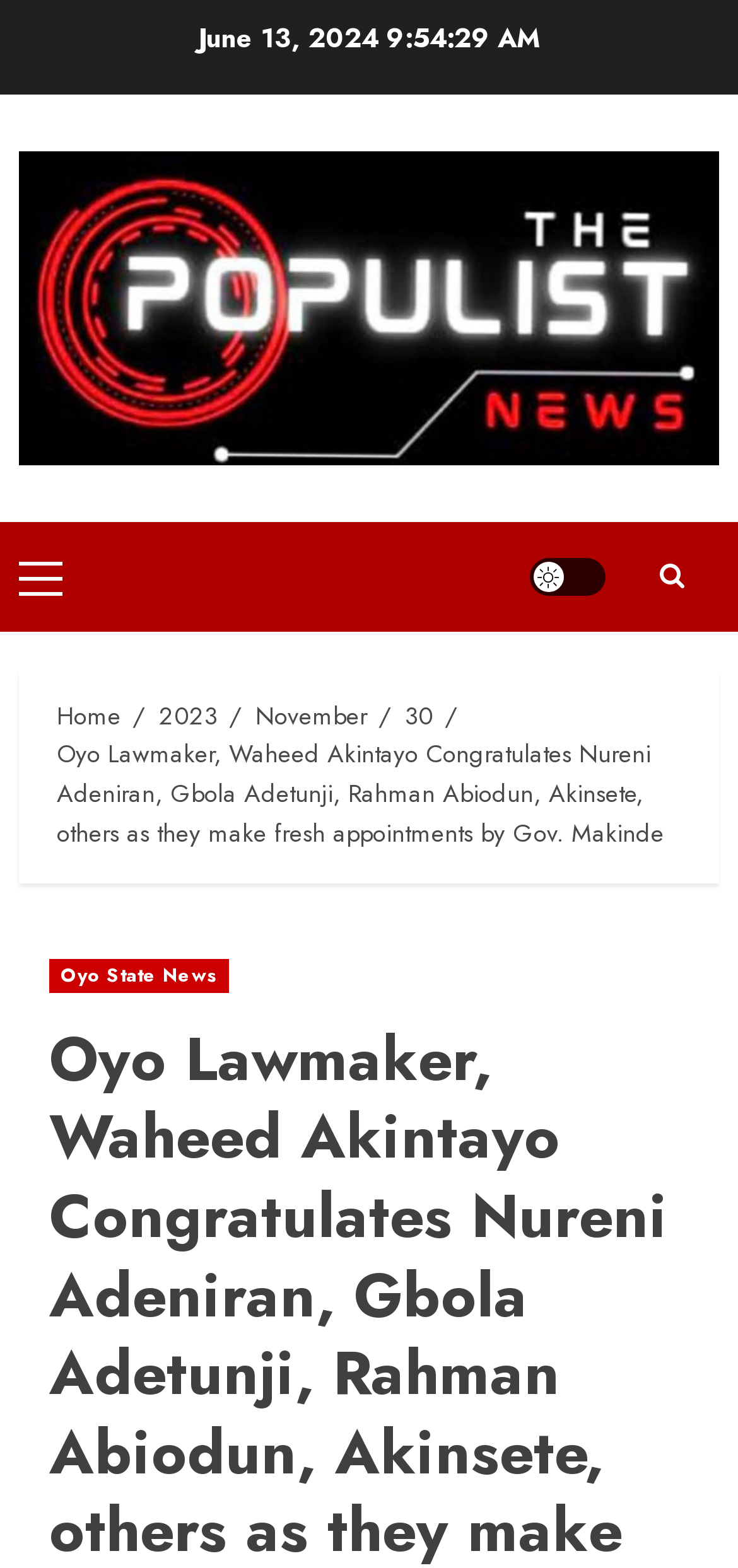Please determine the bounding box coordinates of the element to click in order to execute the following instruction: "Click on the Primary Menu". The coordinates should be four float numbers between 0 and 1, specified as [left, top, right, bottom].

[0.026, 0.357, 0.085, 0.378]